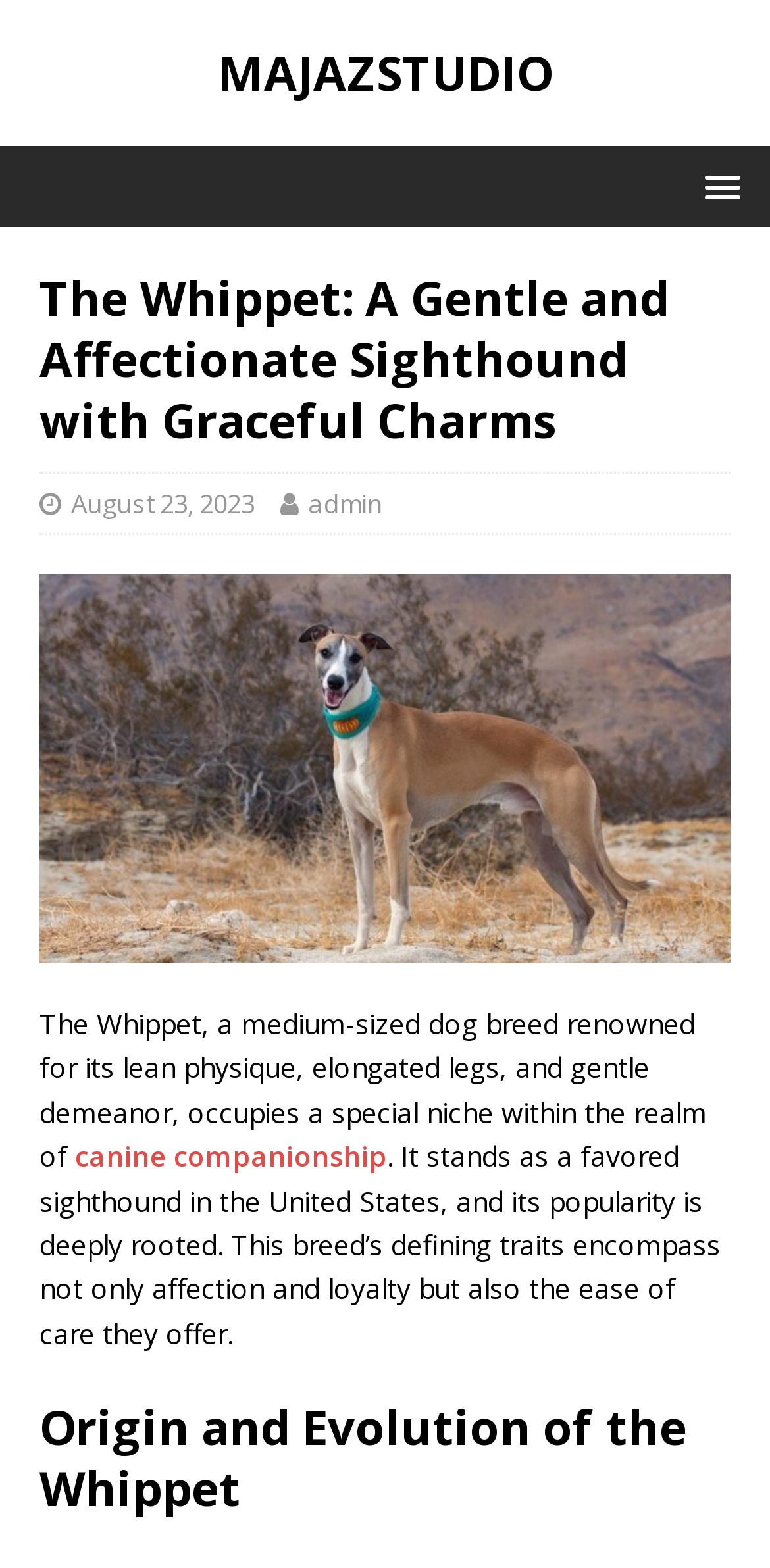Please study the image and answer the question comprehensively:
What is the topic of the section following the image?

After the image, there is a heading 'Origin and Evolution of the Whippet', which indicates that the topic of the section following the image is the origin and evolution of the Whippet breed.